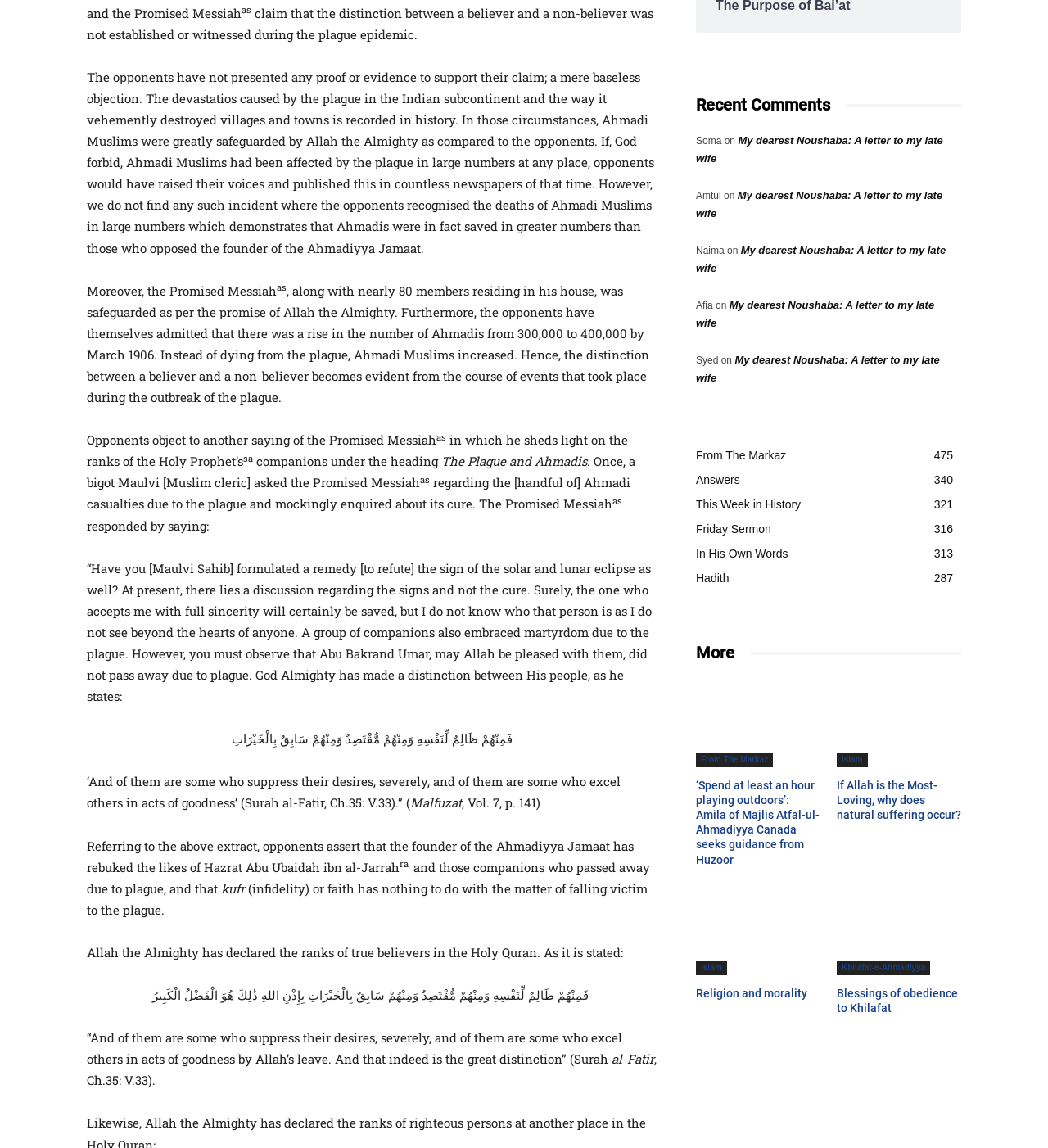Determine the bounding box for the described UI element: "Answers340".

[0.664, 0.412, 0.706, 0.424]